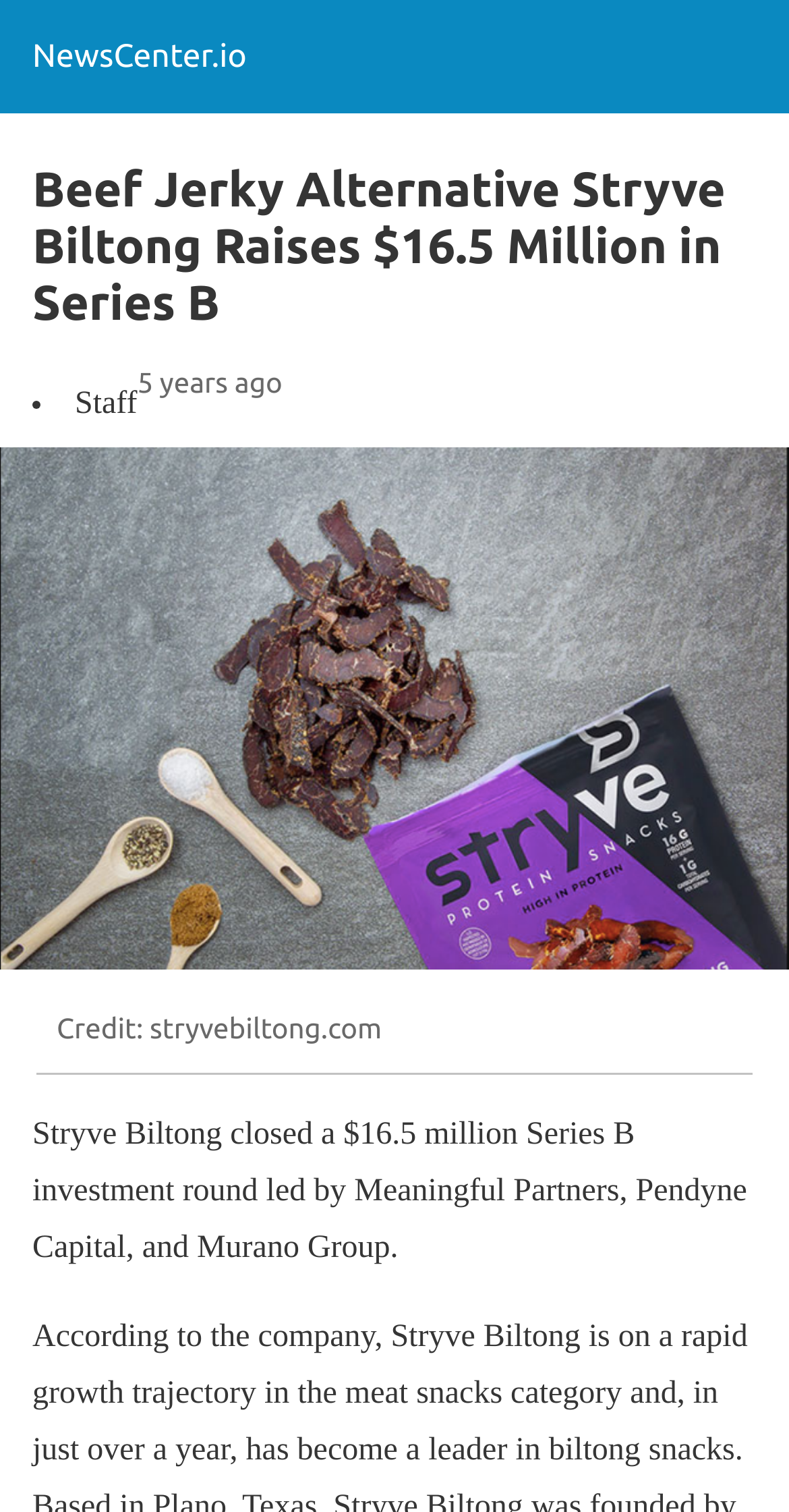How much did Stryve Biltong raise in Series B?
Look at the image and respond to the question as thoroughly as possible.

The answer can be found in the paragraph of text that describes the investment round, which states that Stryve Biltong closed a $16.5 million Series B investment round.